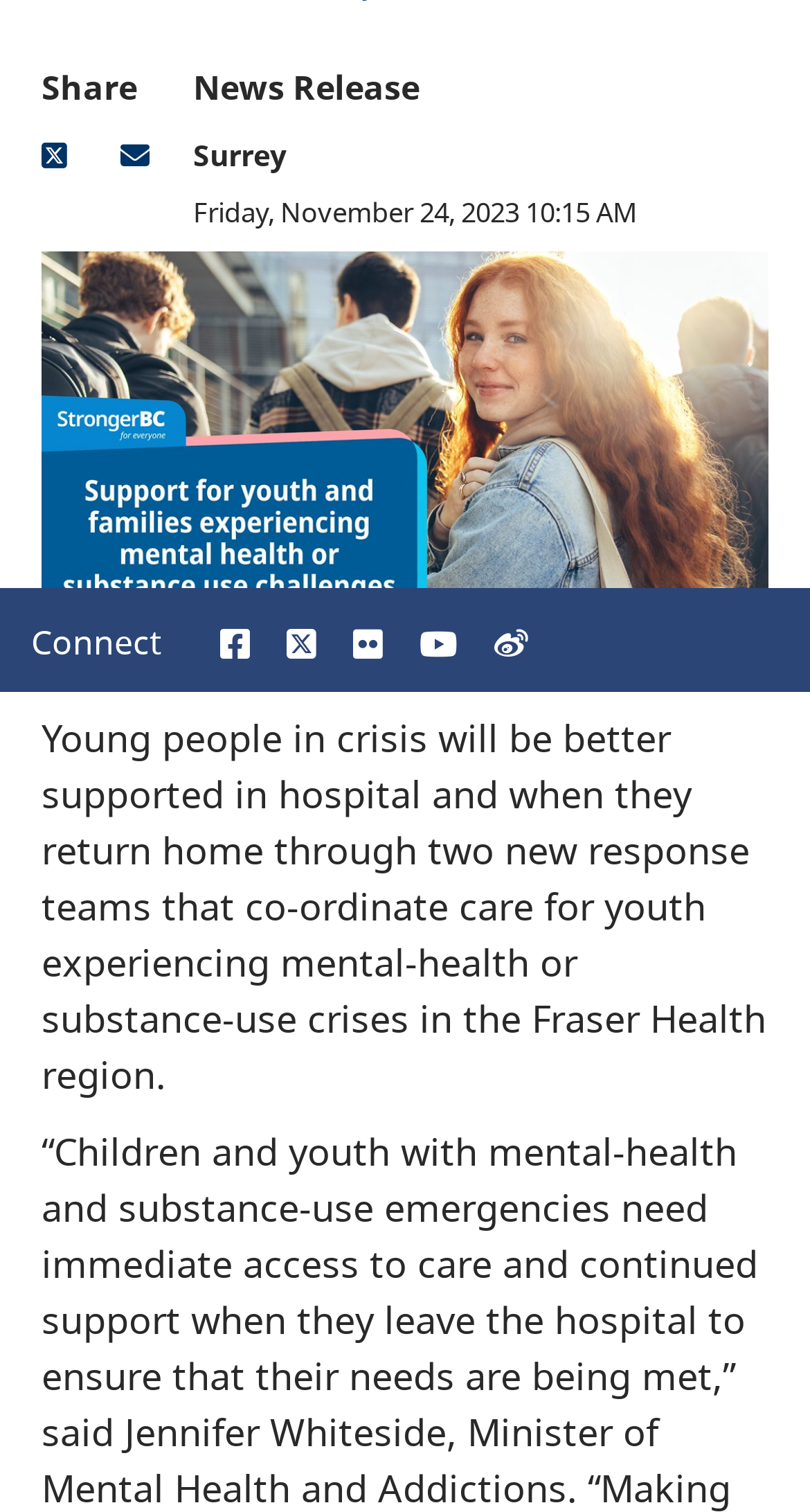From the webpage screenshot, identify the region described by parent_node: (flickr.com). Provide the bounding box coordinates as (top-left x, top-left y, bottom-right x, bottom-right y), with each value being a floating point number between 0 and 1.

[0.051, 0.272, 0.949, 0.305]